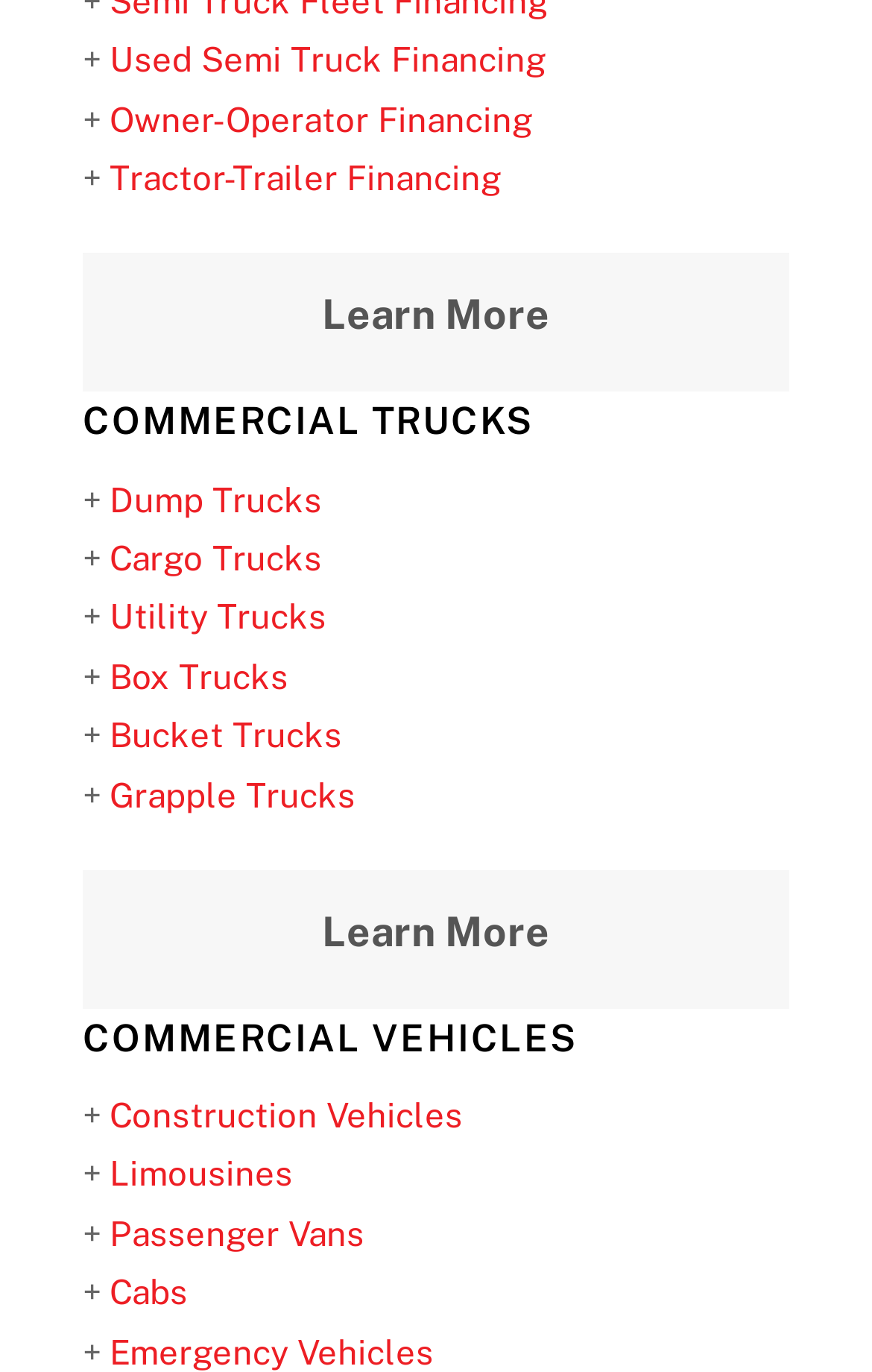What is the last type of commercial vehicle listed?
Please give a detailed and elaborate answer to the question.

By looking at the webpage, I can see that the last type of commercial vehicle listed is Emergency Vehicles, which is located at the bottom of the webpage.